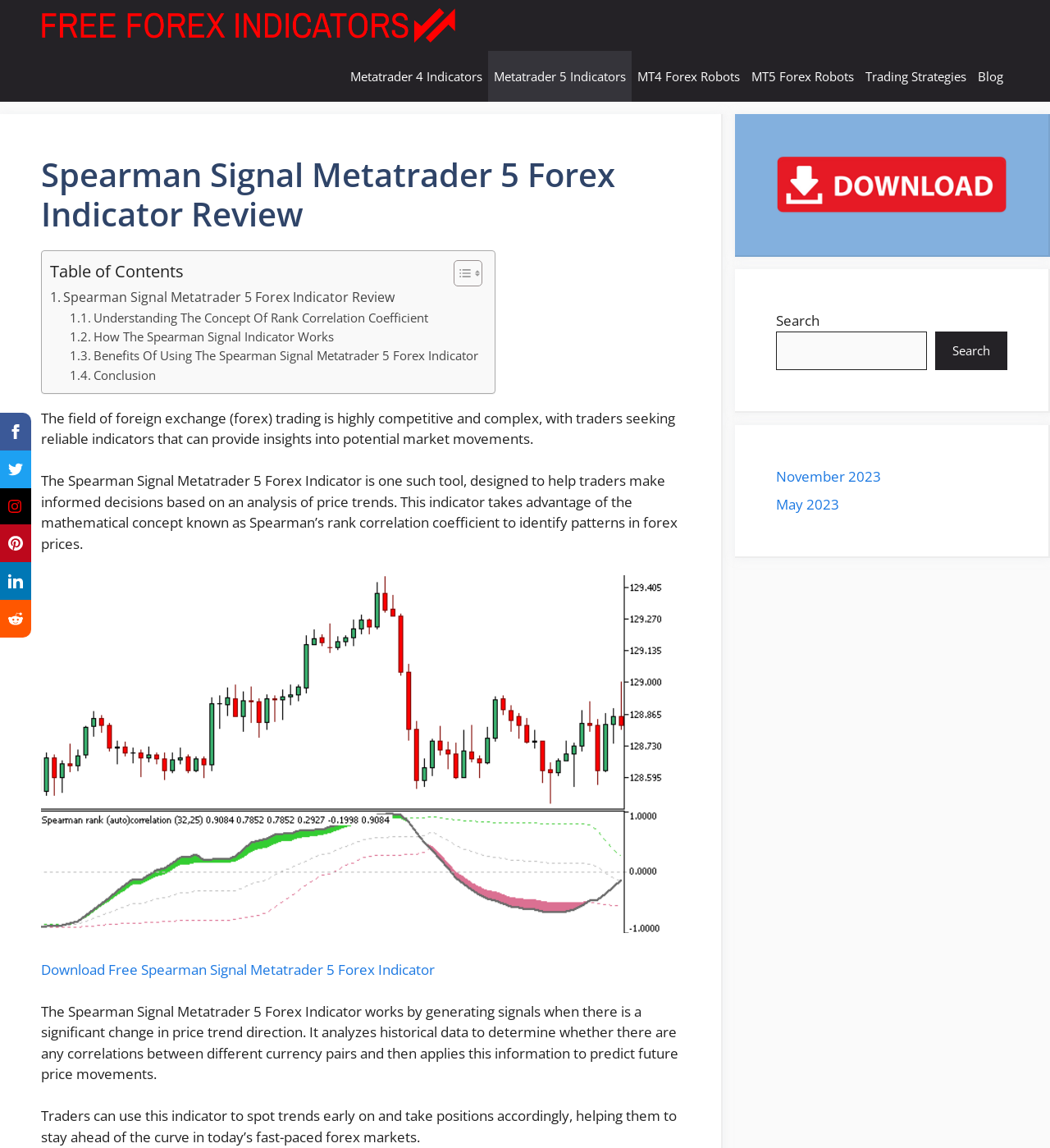What is the concept used by the Spearman Signal indicator?
Using the picture, provide a one-word or short phrase answer.

Spearman’s rank correlation coefficient